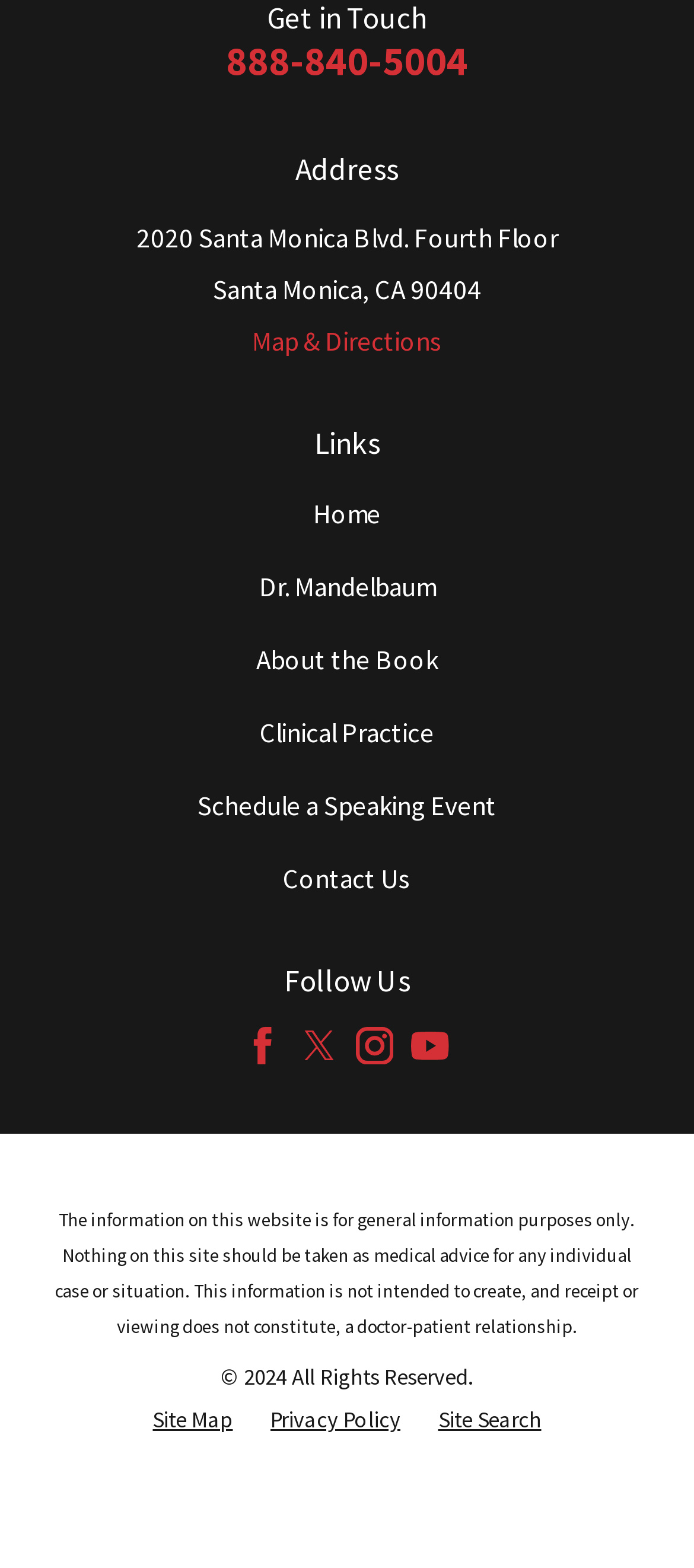Please locate the bounding box coordinates of the element that needs to be clicked to achieve the following instruction: "Click the 'Home' link". The coordinates should be four float numbers between 0 and 1, i.e., [left, top, right, bottom].

[0.451, 0.317, 0.549, 0.338]